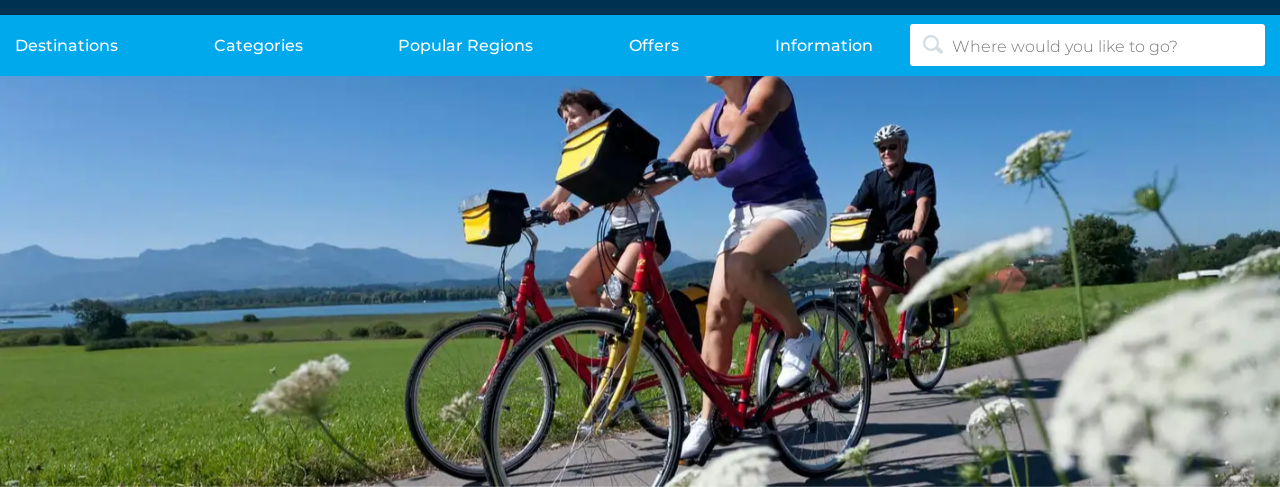Describe in detail everything you see in the image.

This vibrant image showcases a sunny day filled with outdoor adventure as three cyclists enjoy a leisurely ride along a scenic path. Each cyclist is equipped with bright yellow bags attached to their bicycles, suggesting that they might be on a cycling holiday or a group tour offered by Flexitreks. The backdrop reveals stunning green fields and a serene lake, with distant mountains adding to the picturesque landscape. The cyclists, dressed in casual, comfortable clothing, exude a sense of joy and freedom as they traverse this beautiful route. This image encapsulates the essence of active travel in Europe, inviting viewers to explore the cycling holidays that Flexitreks provides.